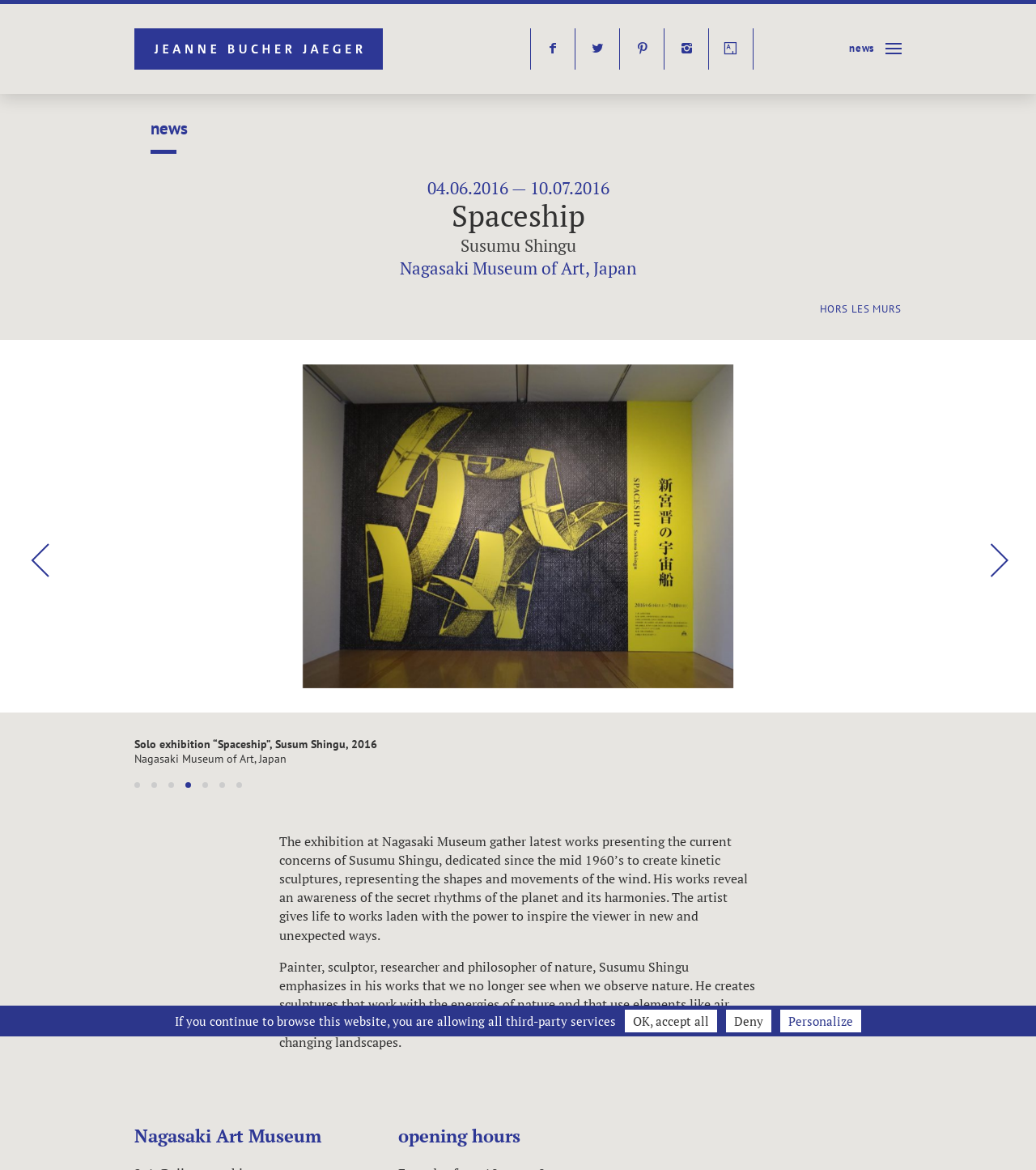Please specify the bounding box coordinates in the format (top-left x, top-left y, bottom-right x, bottom-right y), with all values as floating point numbers between 0 and 1. Identify the bounding box of the UI element described by: f

[0.523, 0.032, 0.545, 0.051]